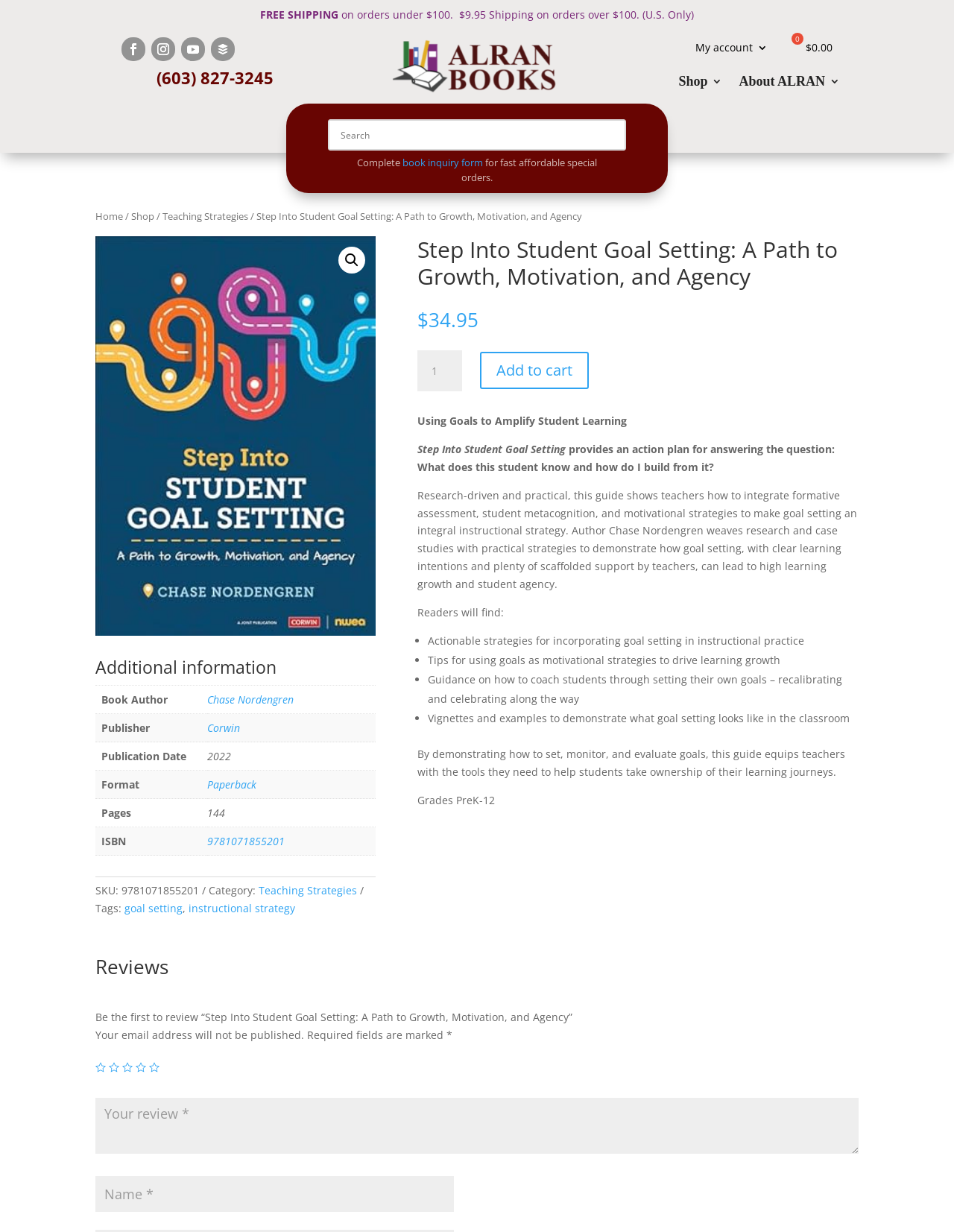Kindly respond to the following question with a single word or a brief phrase: 
What is the shipping cost for orders over $100?

$9.95